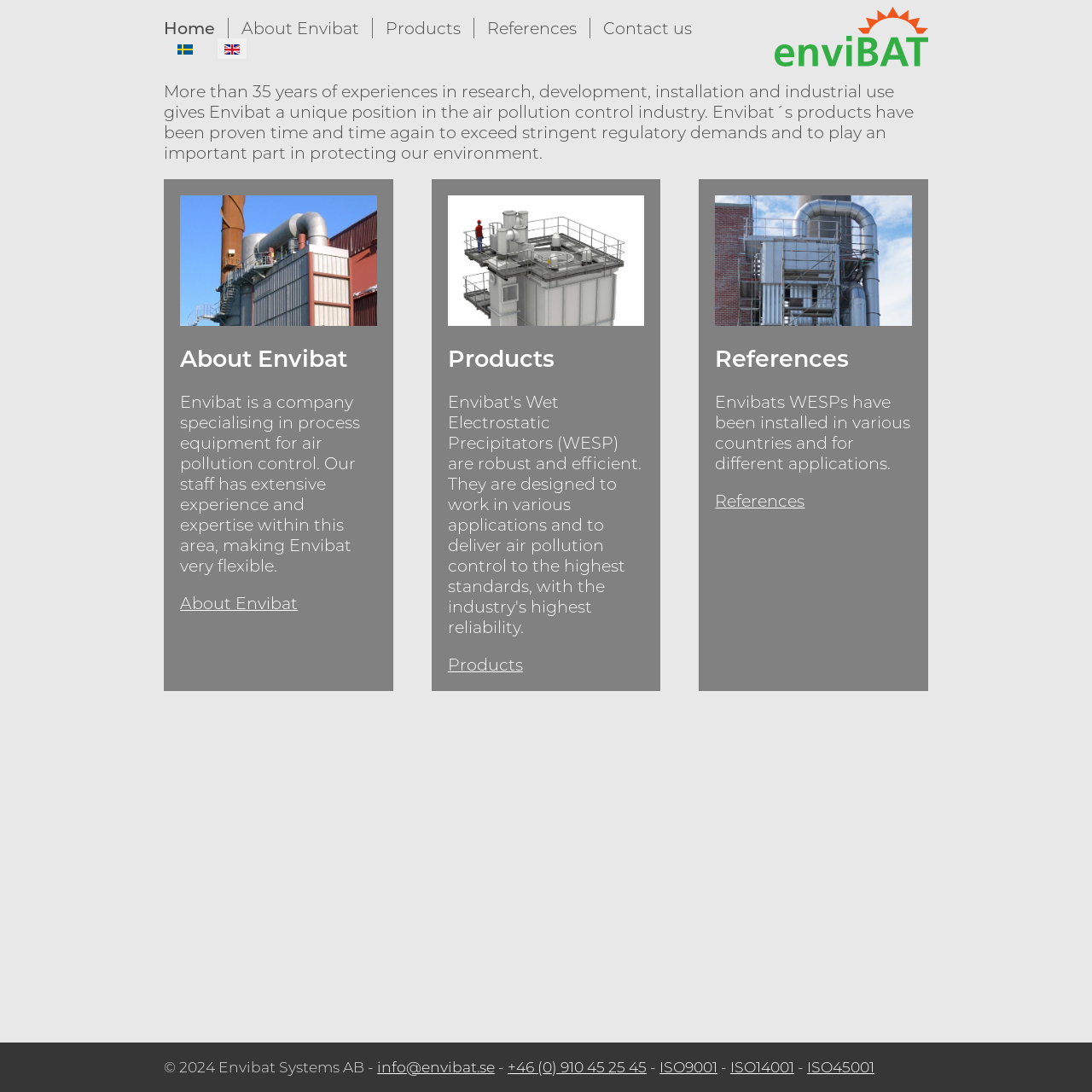Indicate the bounding box coordinates of the clickable region to achieve the following instruction: "Select the English language."

[0.199, 0.029, 0.226, 0.06]